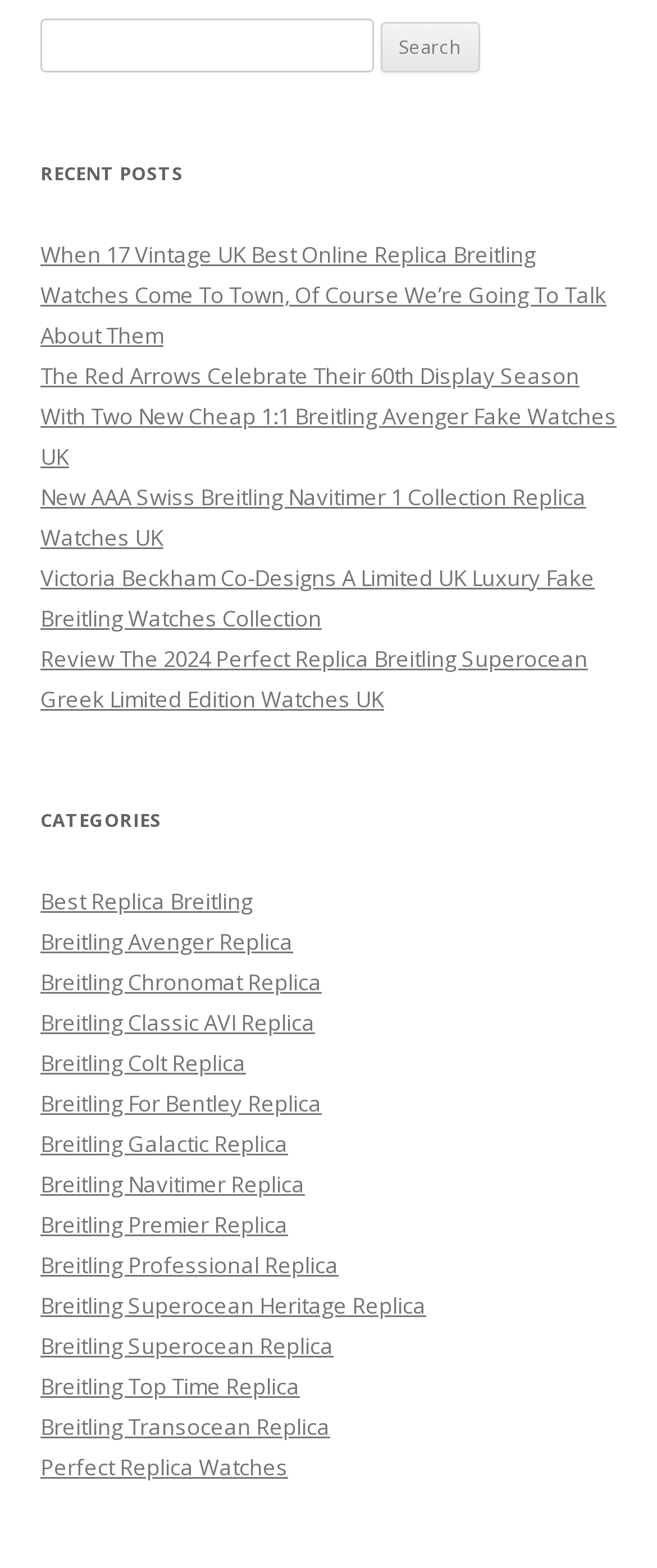Provide your answer in one word or a succinct phrase for the question: 
How many links are under the 'CATEGORIES' heading?

15